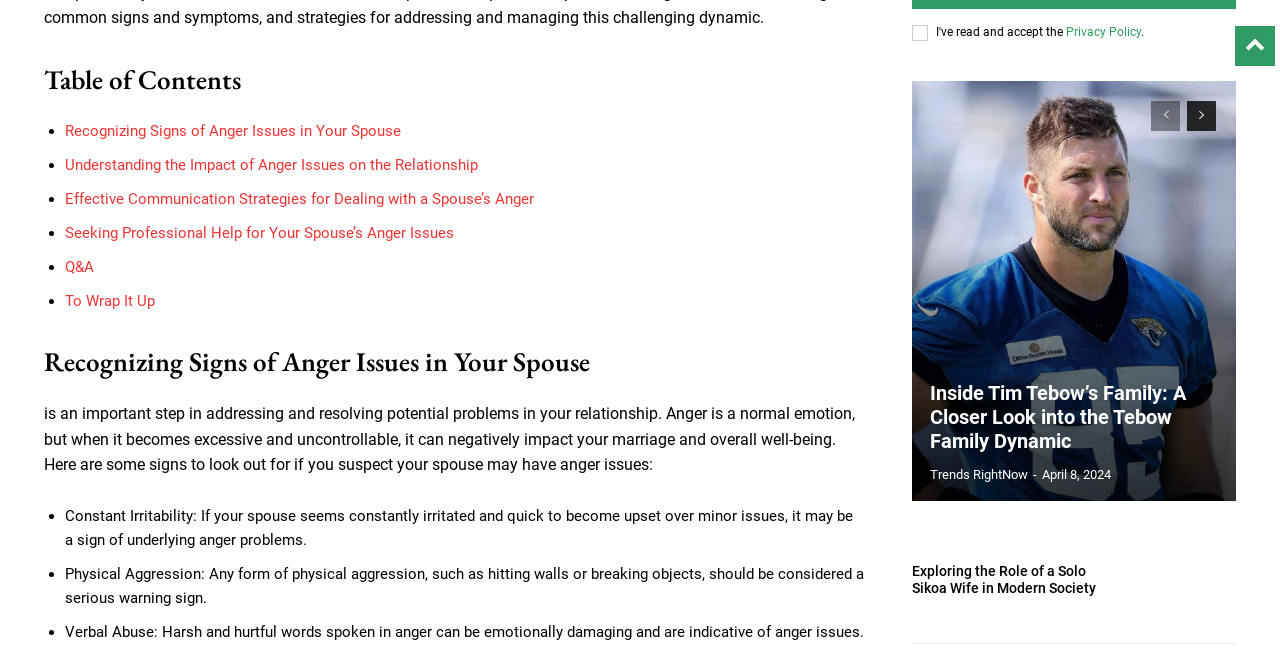How many links are in the table of contents?
Kindly offer a detailed explanation using the data available in the image.

I counted the number of links under the 'Table of Contents' heading, which are 'Recognizing Signs of Anger Issues in Your Spouse', 'Understanding the Impact of Anger Issues on the Relationship', 'Effective Communication Strategies for Dealing with a Spouse’s Anger', 'Seeking Professional Help for Your Spouse’s Anger Issues', 'Q&A', and 'To Wrap It Up'. There are 7 links in total.